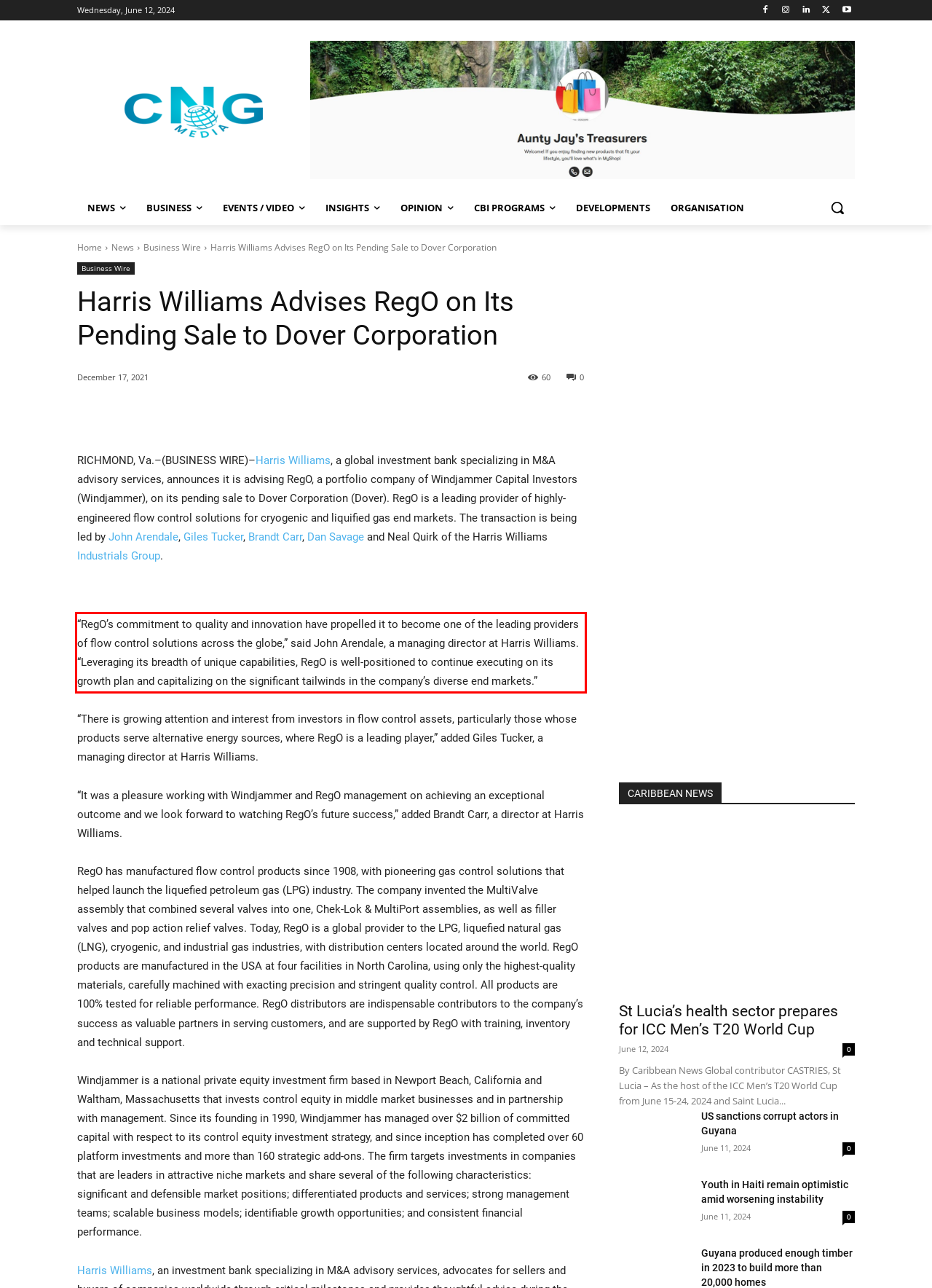From the screenshot of the webpage, locate the red bounding box and extract the text contained within that area.

“RegO’s commitment to quality and innovation have propelled it to become one of the leading providers of flow control solutions across the globe,” said John Arendale, a managing director at Harris Williams. “Leveraging its breadth of unique capabilities, RegO is well-positioned to continue executing on its growth plan and capitalizing on the significant tailwinds in the company’s diverse end markets.”